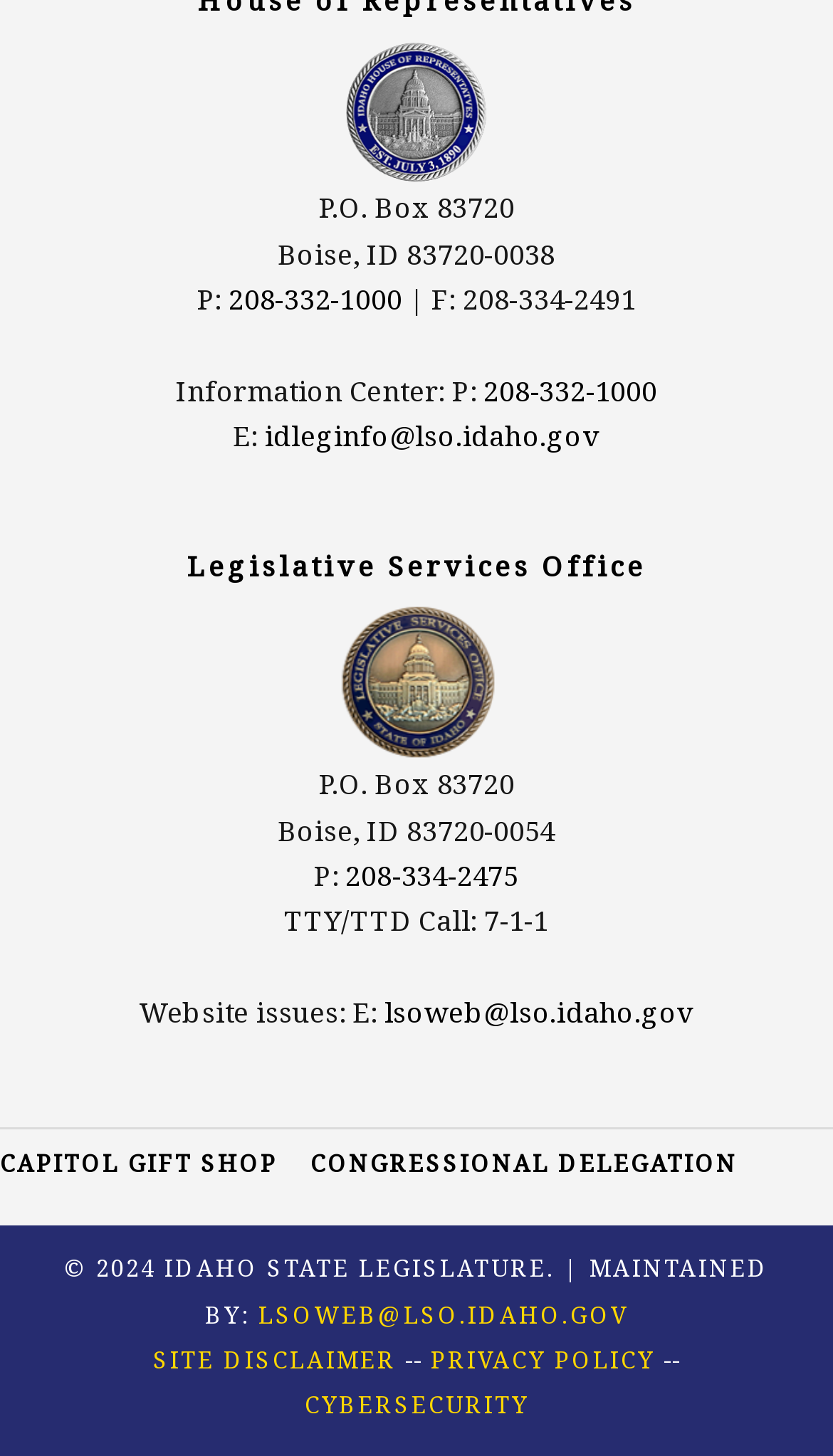What is the TTY/TTD call number?
Craft a detailed and extensive response to the question.

I found the TTY/TTD call number by looking at the text 'TTY/TTD Call: 7-1-1', which explicitly states the call number.